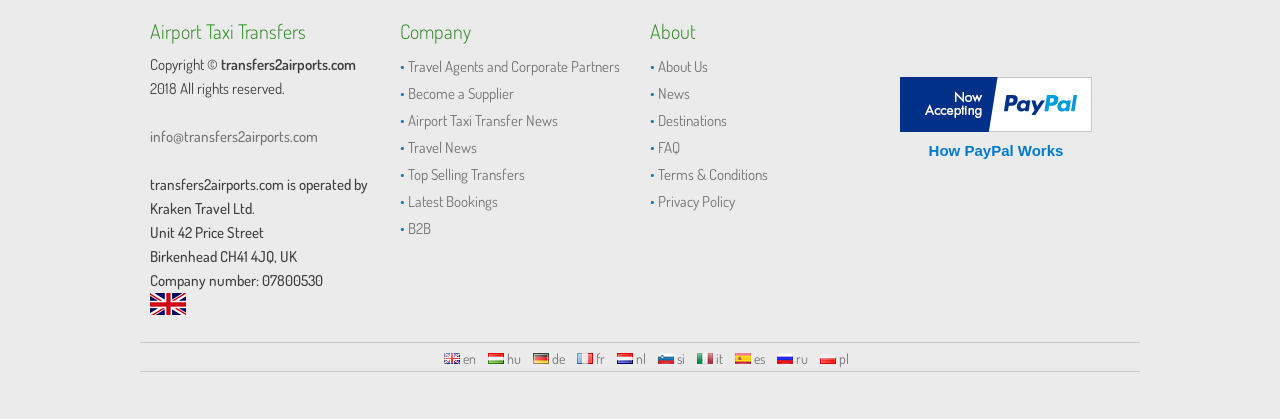Provide the bounding box coordinates of the area you need to click to execute the following instruction: "Go to 'Terms & Conditions'".

[0.514, 0.395, 0.6, 0.44]